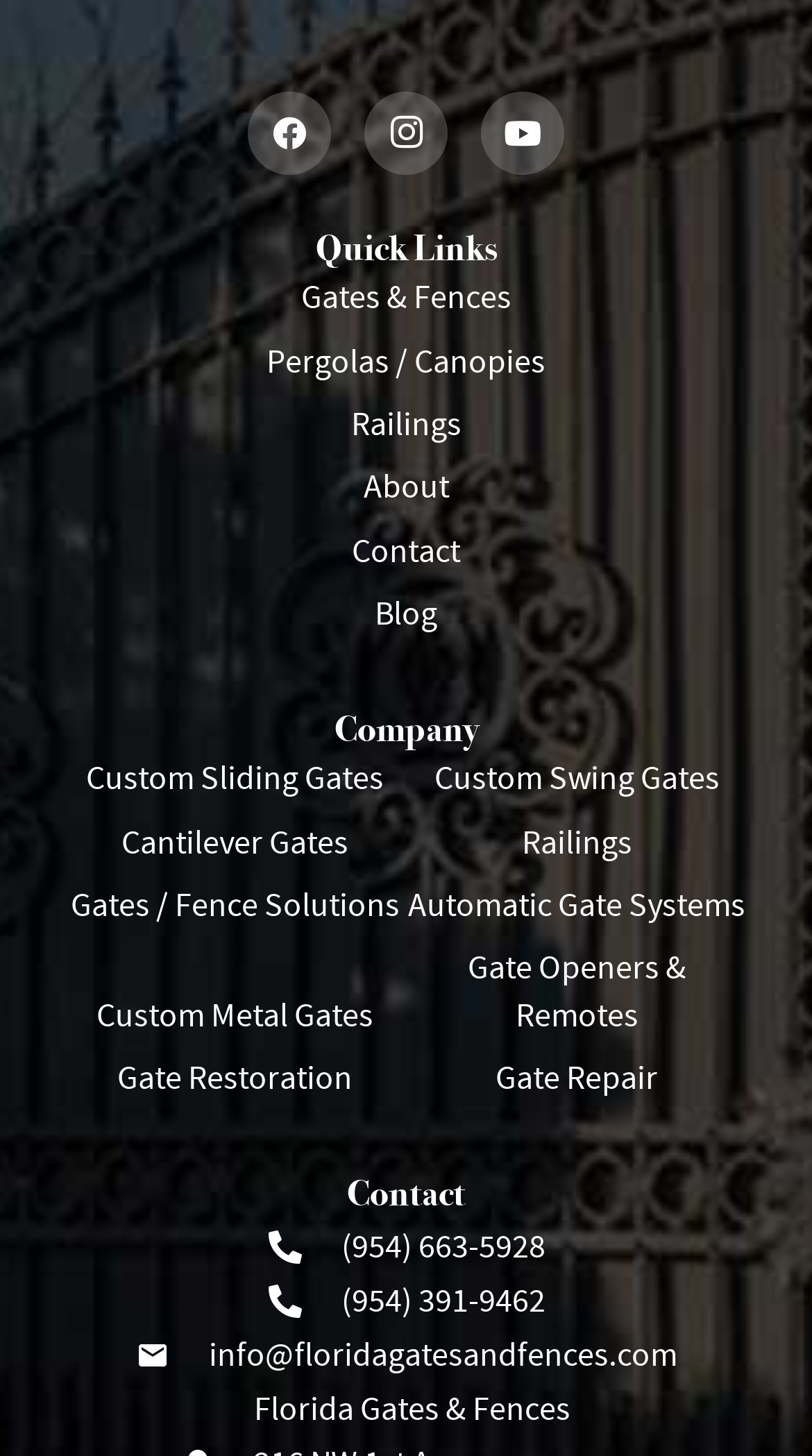What is the company's name?
Look at the image and respond to the question as thoroughly as possible.

The webpage's footer section displays the company's name, Florida Gates & Fences, which is likely the name of the business that offers gate and fence solutions to its customers.